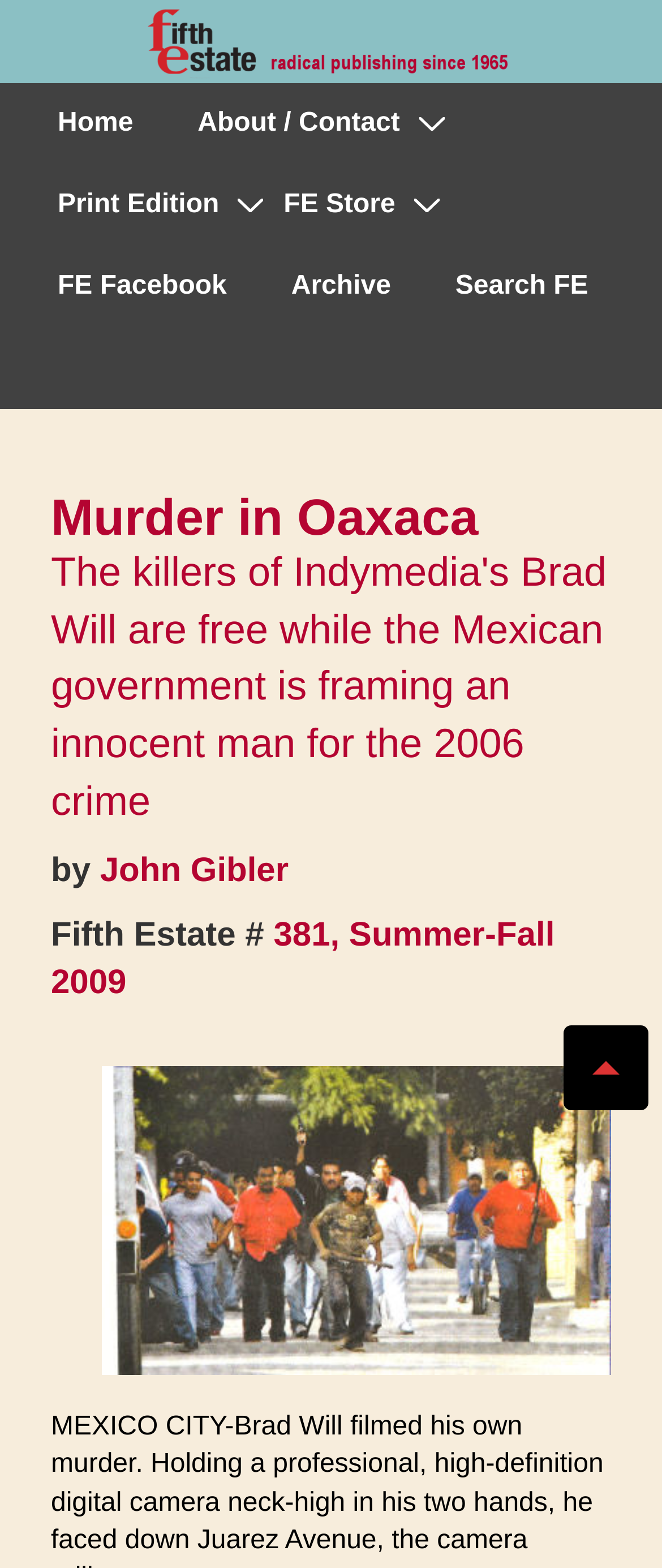Locate the bounding box coordinates of the area where you should click to accomplish the instruction: "Go to Home page".

[0.041, 0.053, 0.247, 0.105]